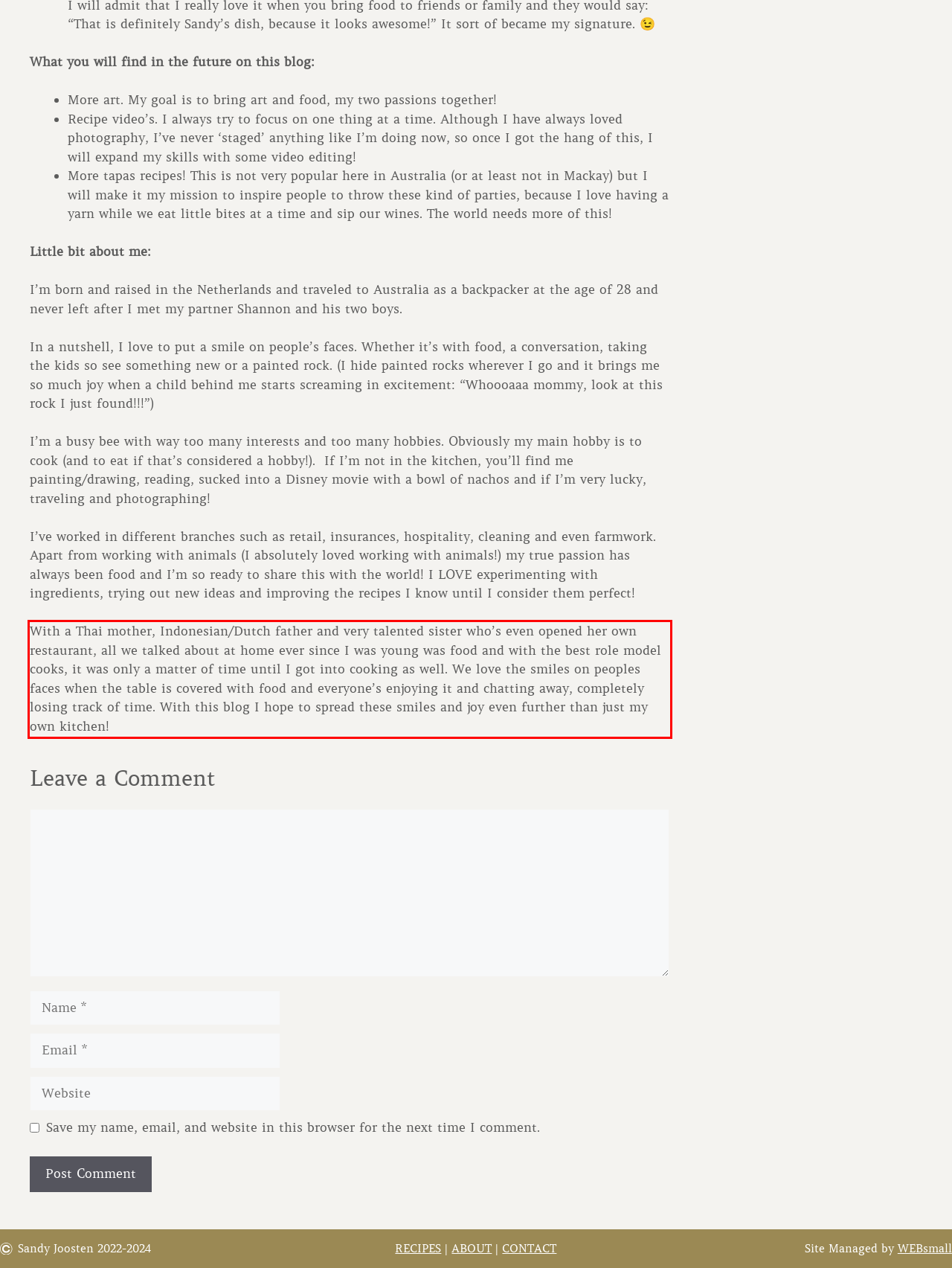Please identify and extract the text from the UI element that is surrounded by a red bounding box in the provided webpage screenshot.

With a Thai mother, Indonesian/Dutch father and very talented sister who’s even opened her own restaurant, all we talked about at home ever since I was young was food and with the best role model cooks, it was only a matter of time until I got into cooking as well. We love the smiles on peoples faces when the table is covered with food and everyone’s enjoying it and chatting away, completely losing track of time. With this blog I hope to spread these smiles and joy even further than just my own kitchen!